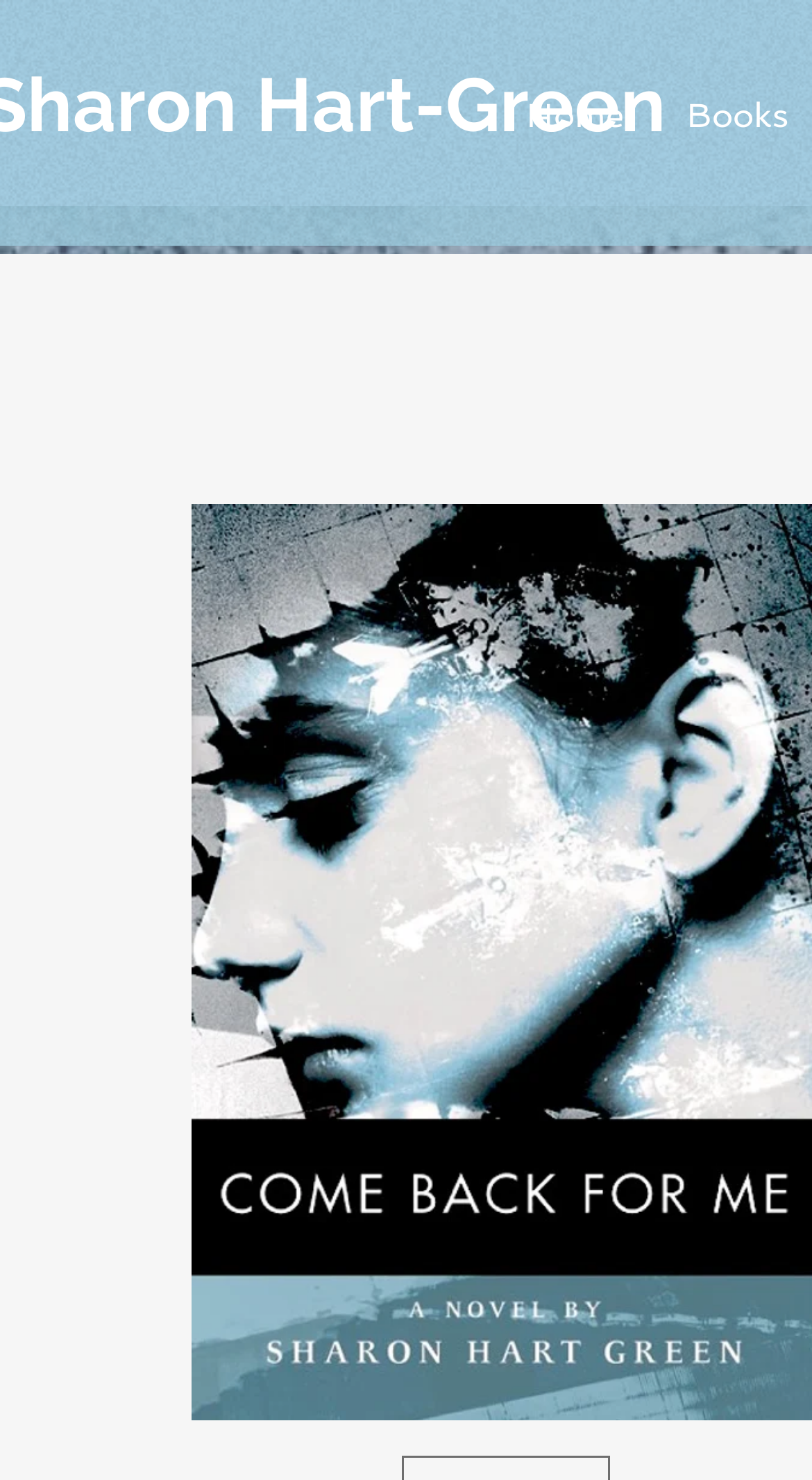Provide the bounding box coordinates of the HTML element described as: "Home". The bounding box coordinates should be four float numbers between 0 and 1, i.e., [left, top, right, bottom].

[0.61, 0.044, 0.808, 0.113]